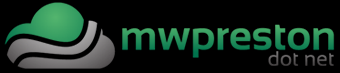Provide an in-depth description of all elements within the image.

The image features the logo of "mwpreston dot net," a website that likely focuses on technology, web development, or programming content. The design includes a stylized cloud icon in green and gray, suggesting themes of innovation and digital solutions. The use of the dot net domain indicates a professional focus, potentially encompassing topics related to .NET development, AJAX technologies, and other web services. Overall, the logo conveys a modern and tech-savvy brand identity, setting the stage for users to explore related content and resources.